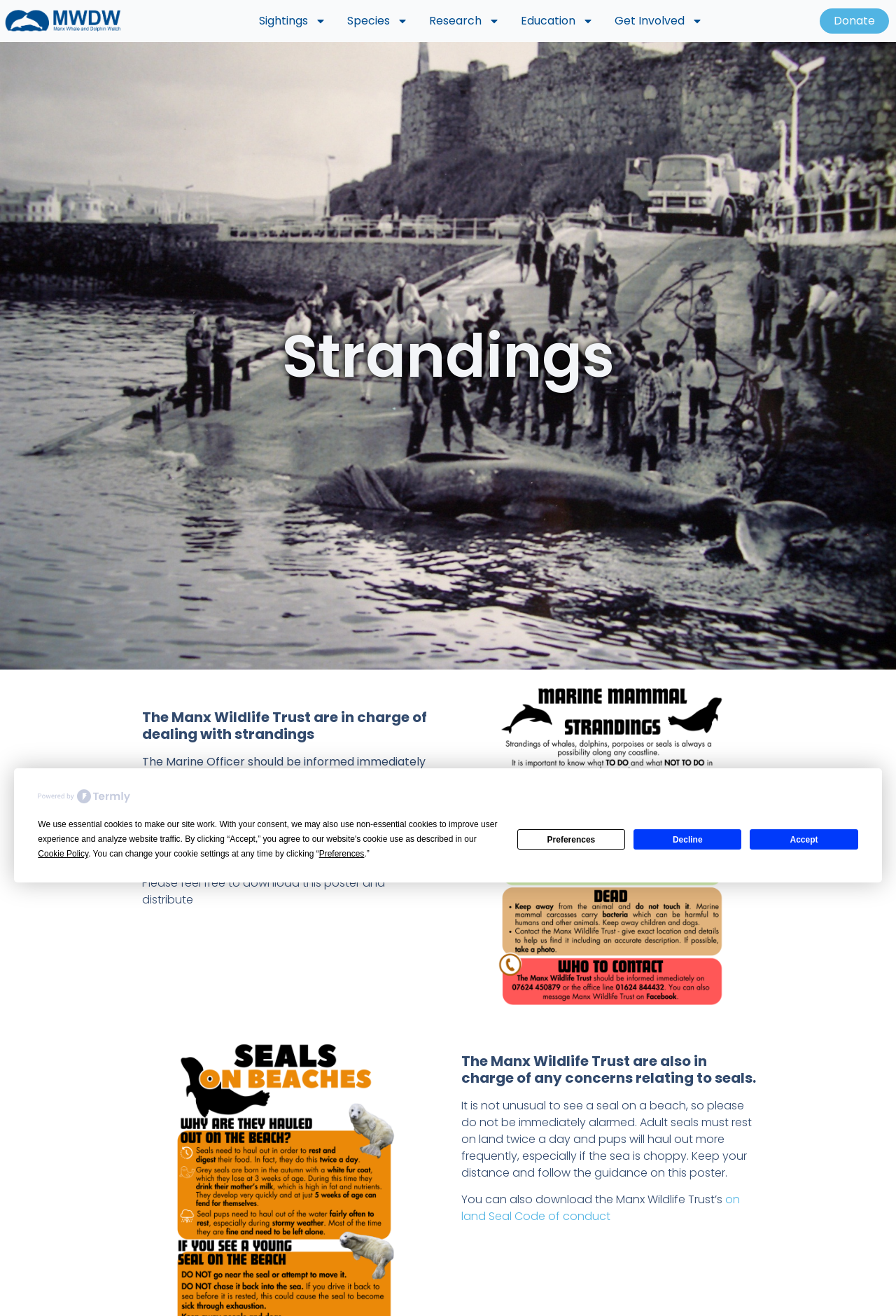What is the phone number to inform the Marine Officer?
Answer the question with a thorough and detailed explanation.

The phone number can be found in the webpage content, specifically in the section about strandings, where it is mentioned that the Marine Officer should be informed immediately on 07624 5450879 or 01624 844432.